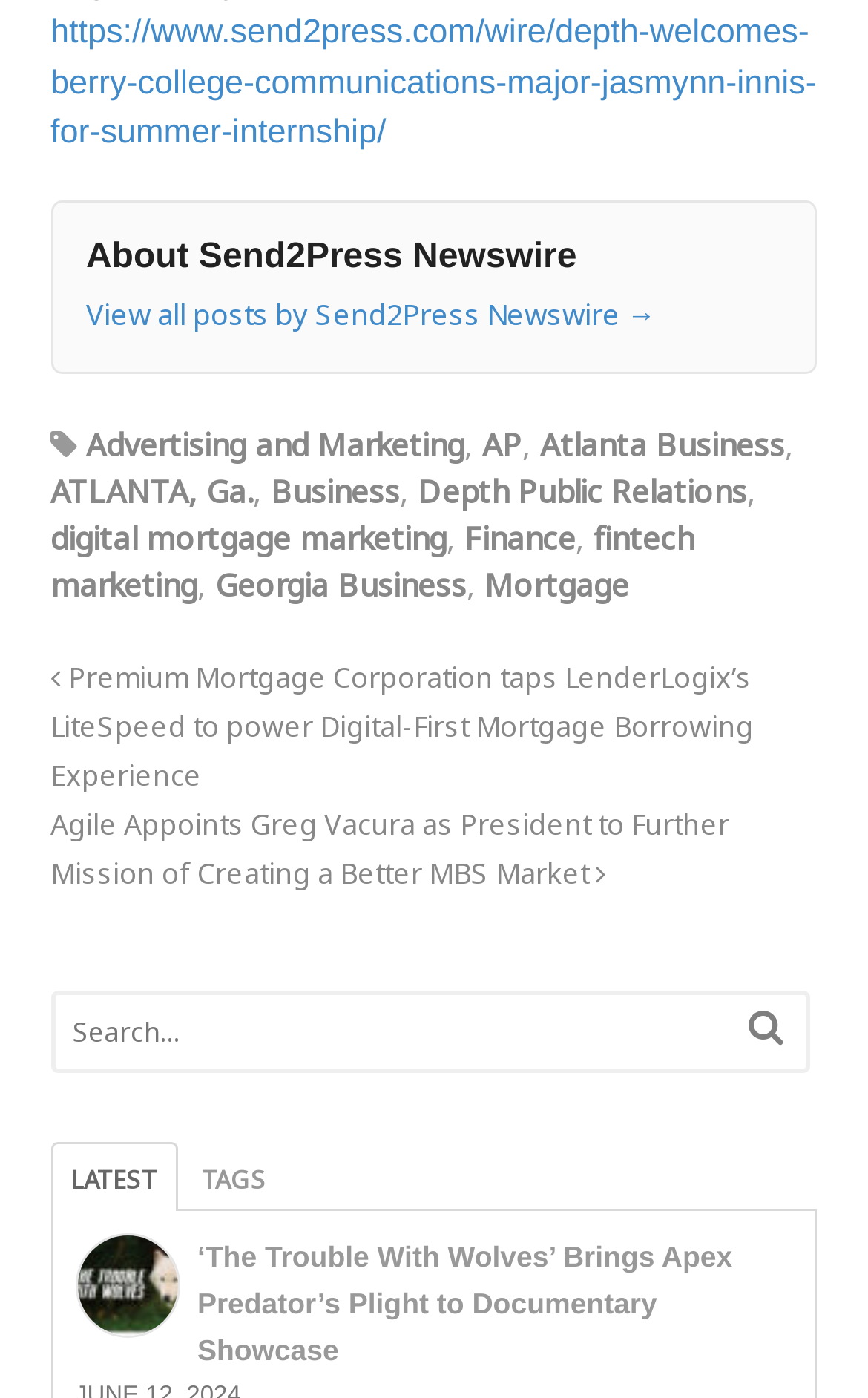Provide the bounding box coordinates for the UI element described in this sentence: "Latest". The coordinates should be four float values between 0 and 1, i.e., [left, top, right, bottom].

[0.058, 0.817, 0.204, 0.867]